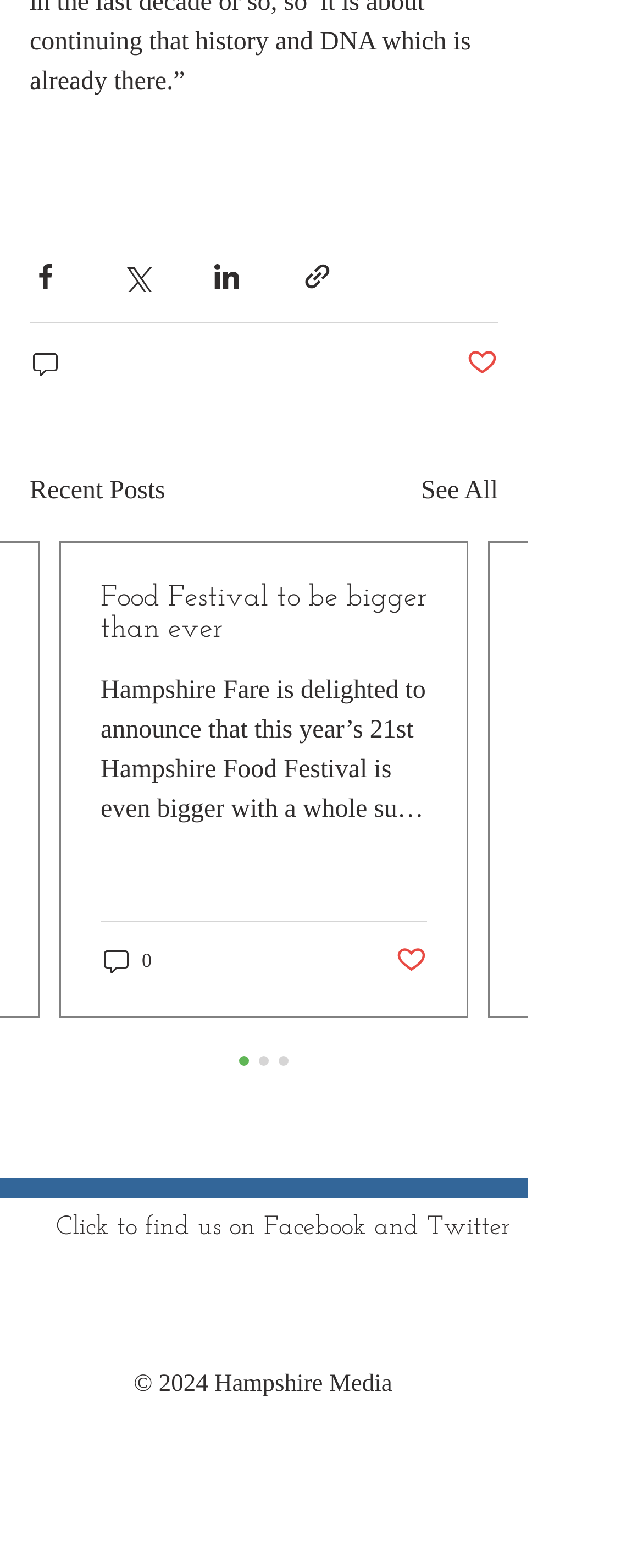Use a single word or phrase to respond to the question:
How many social media platforms are available to share?

4